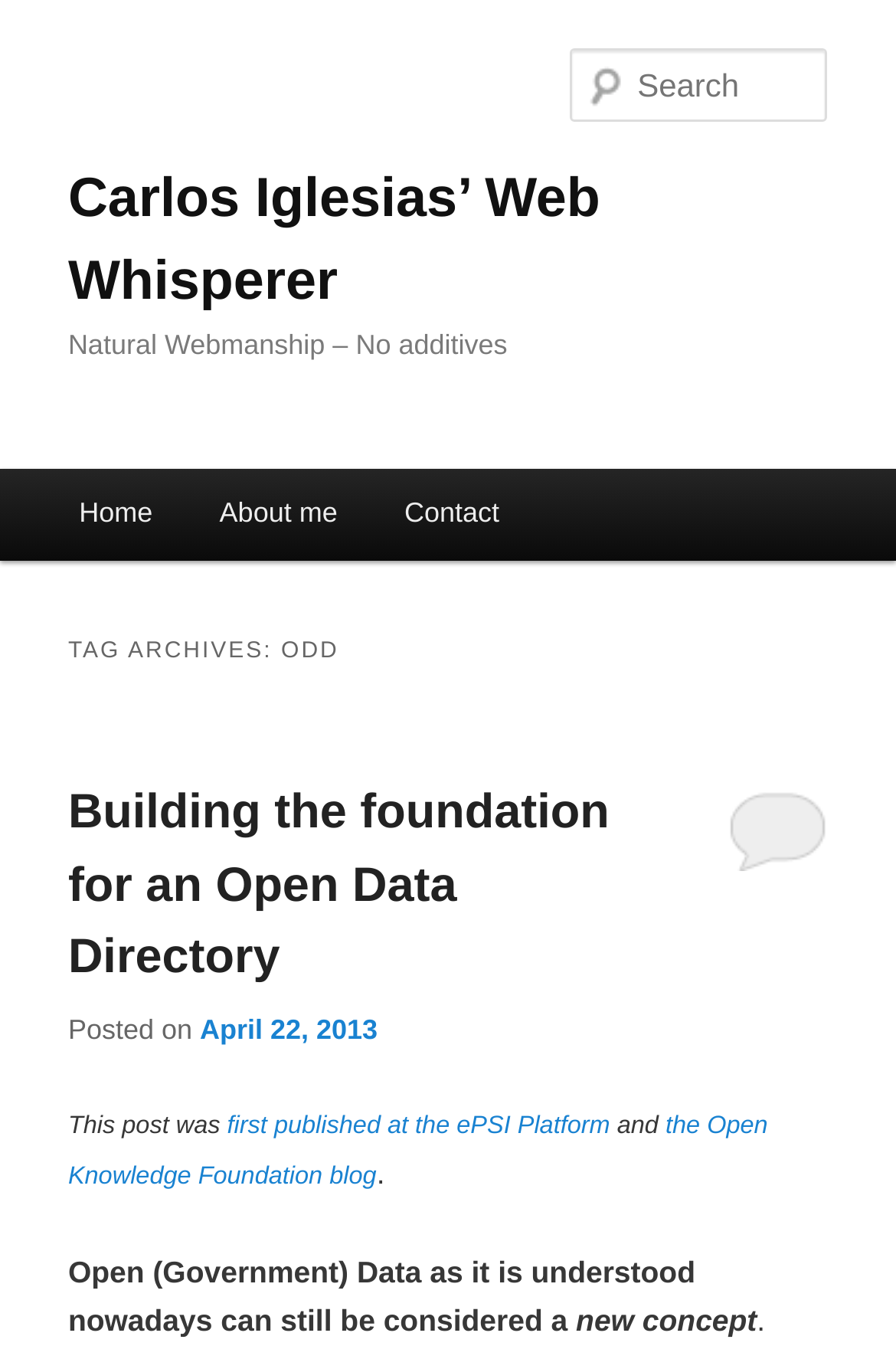Find the bounding box coordinates of the UI element according to this description: "About me".

[0.208, 0.349, 0.414, 0.417]